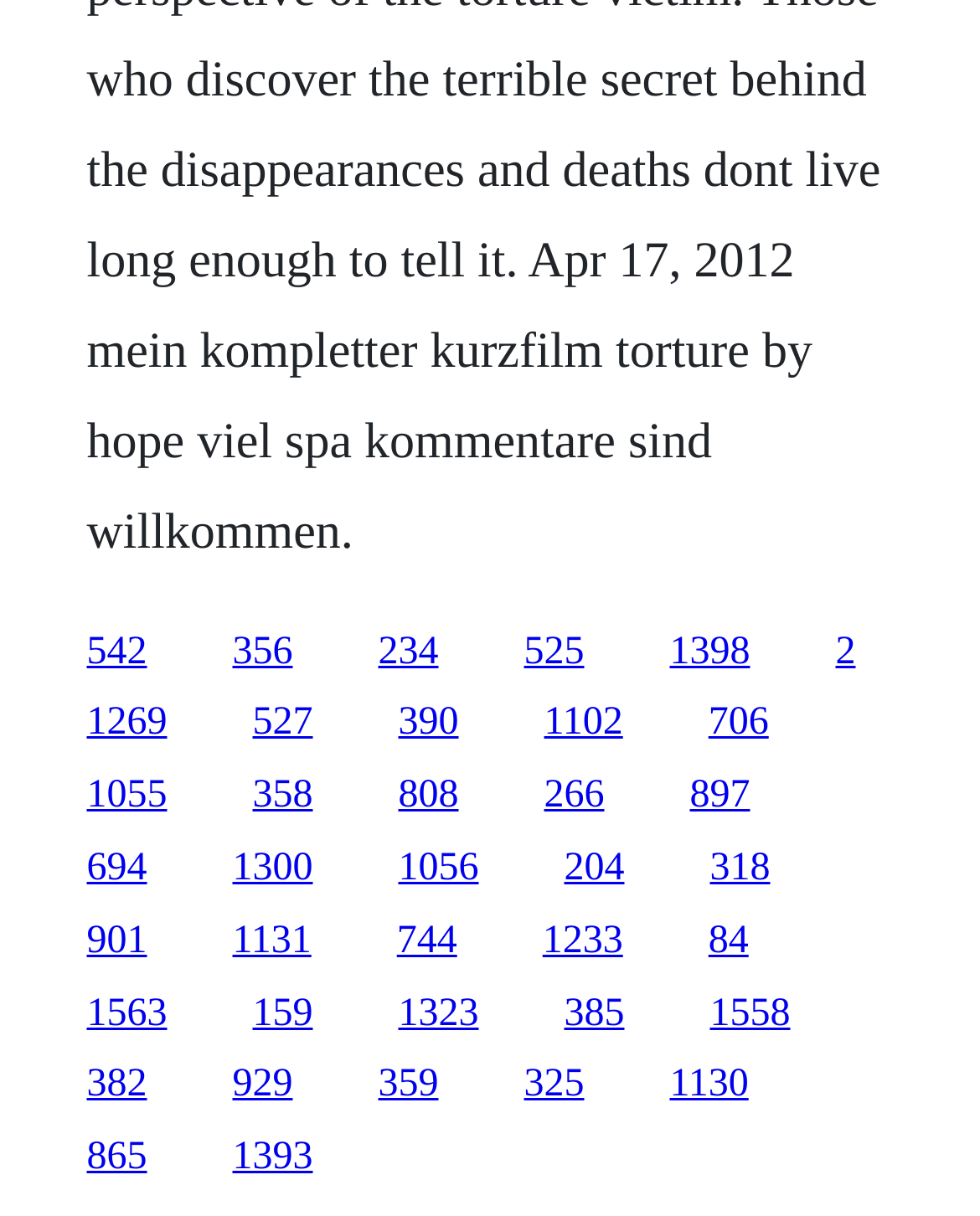Please examine the image and answer the question with a detailed explanation:
What is the horizontal position of the link '1055' relative to the link '358'?

I compared the x1 and x2 coordinates of the link '1055' and the link '358'. Since they have the same x1 and x2 values, the link '1055' is horizontally aligned with the link '358'.